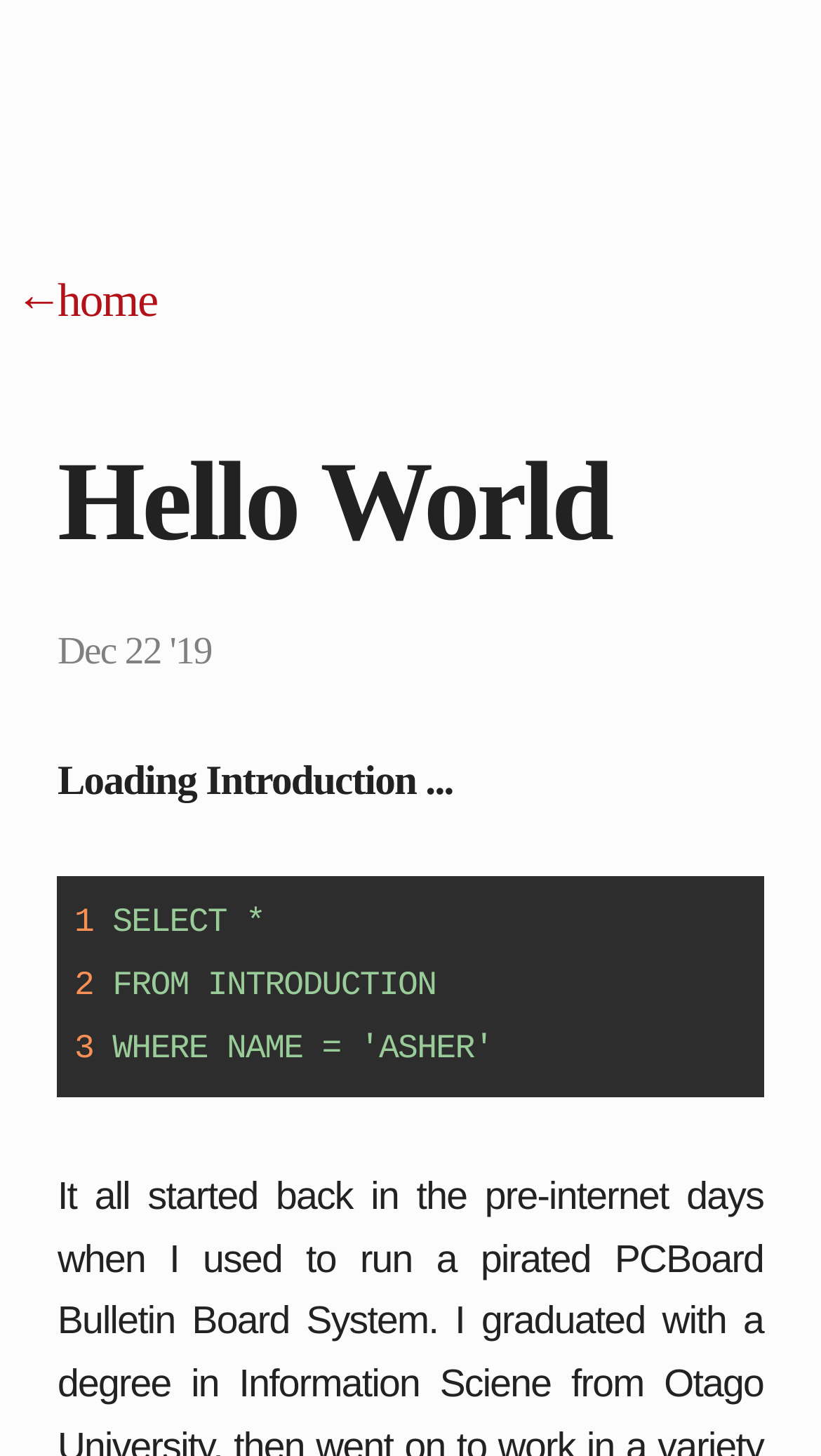Determine the bounding box coordinates for the UI element matching this description: "← home".

[0.019, 0.188, 0.192, 0.226]